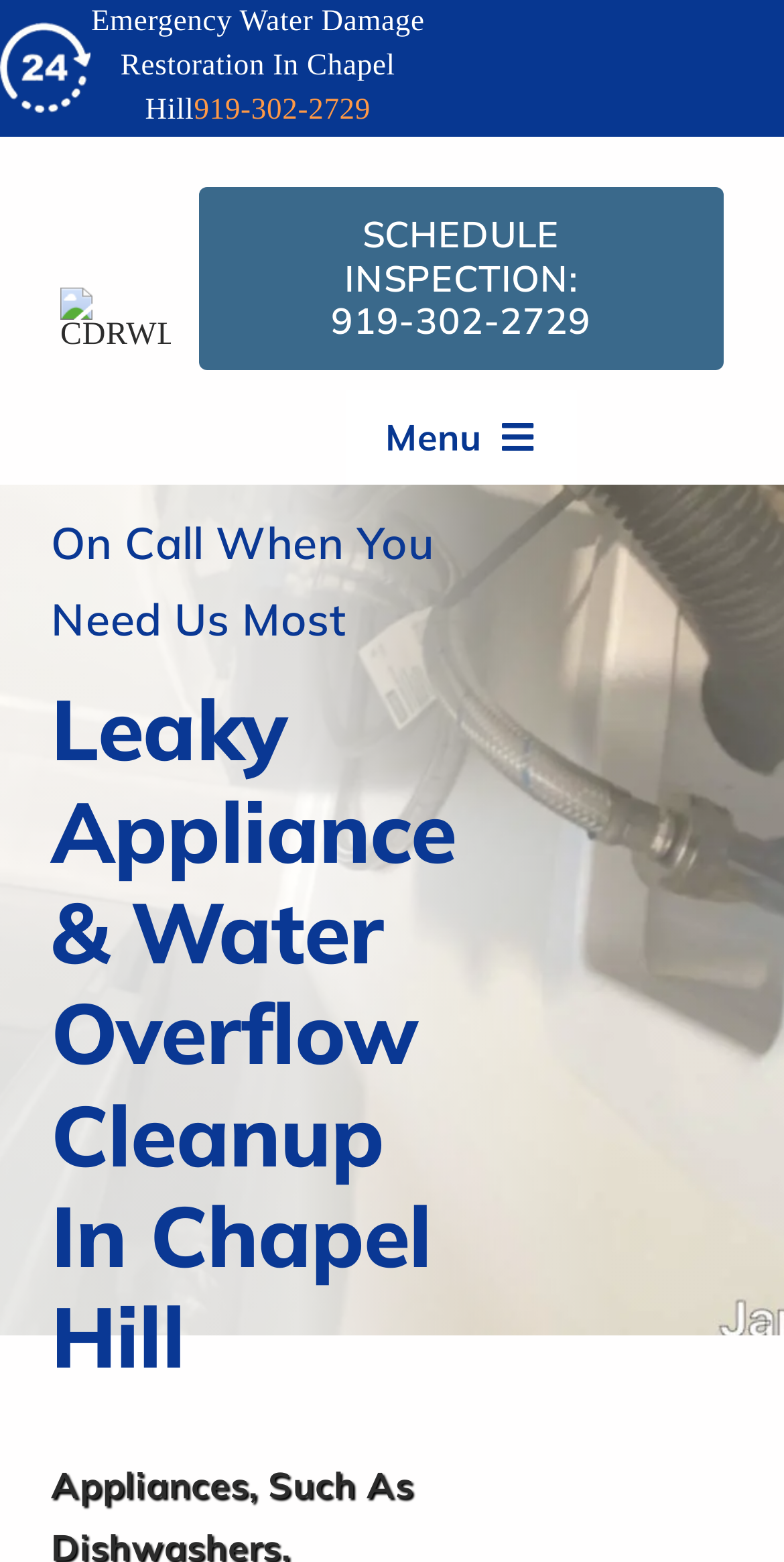Utilize the information from the image to answer the question in detail:
What is the main service offered by the company?

I inferred the main service by looking at the heading 'Leaky Appliance & Water Overflow Cleanup In Chapel Hill' and the meta description, which both mention water damage and cleanup.